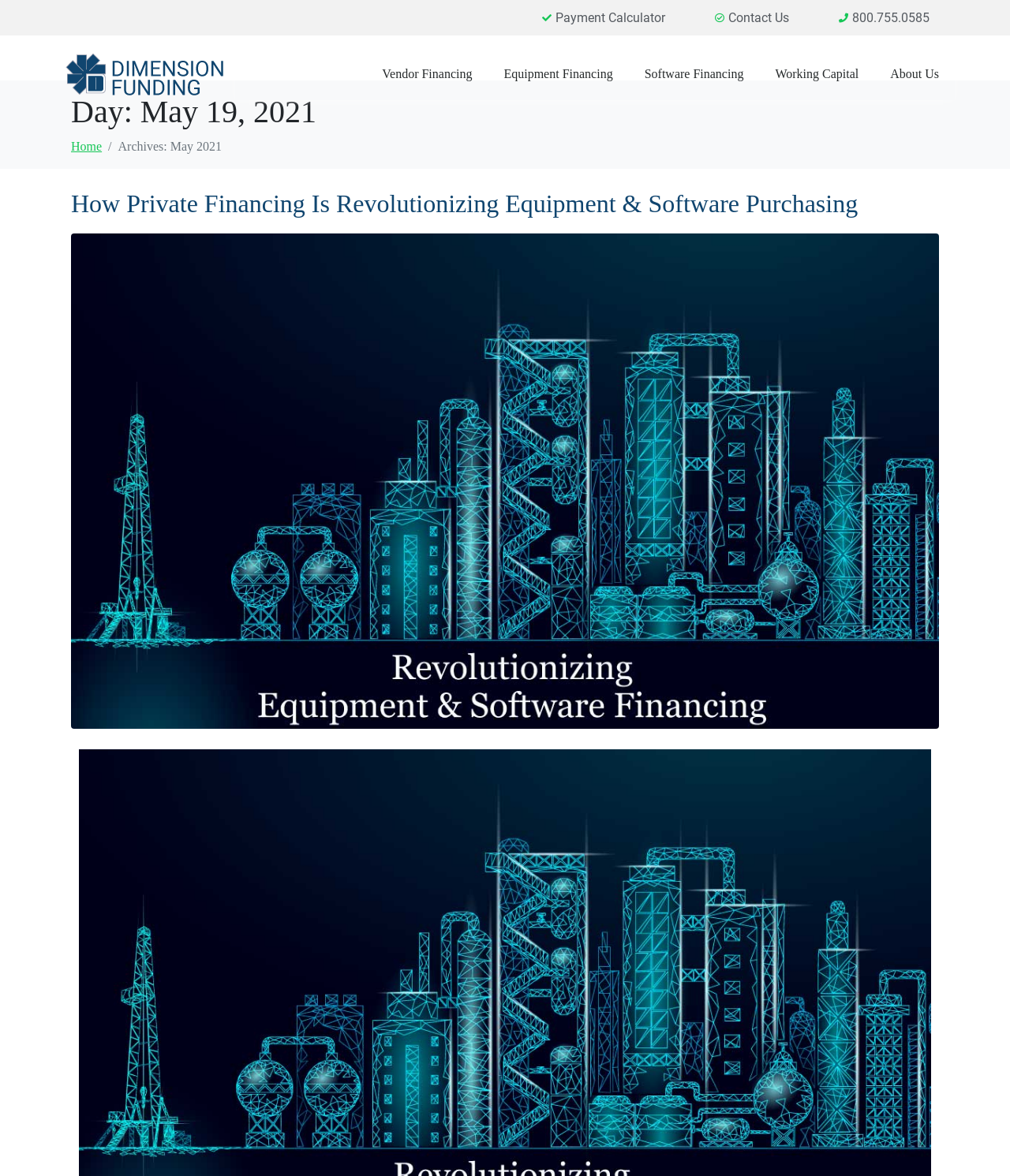What is the date?
Refer to the image and provide a detailed answer to the question.

The date is obtained from the heading 'Day: May 19, 2021' at the top of the webpage.